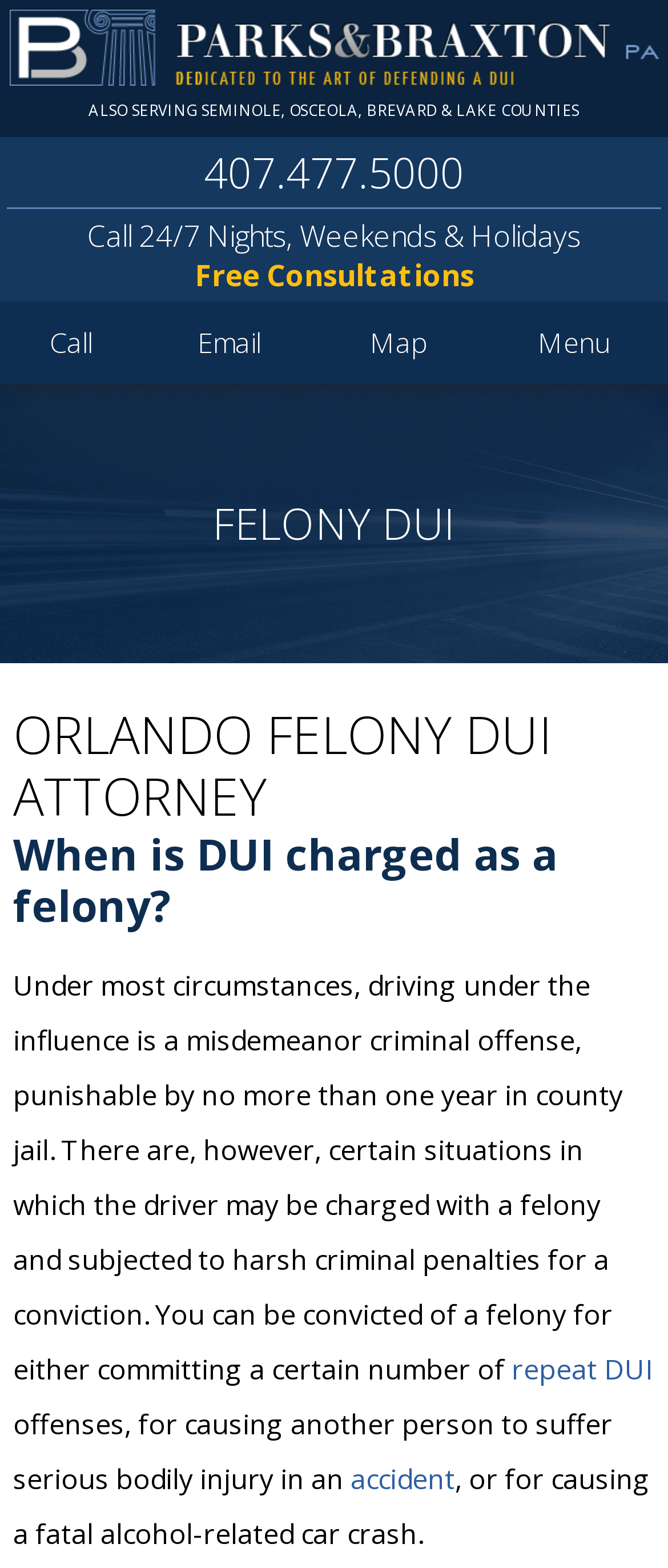Identify the coordinates of the bounding box for the element that must be clicked to accomplish the instruction: "Call 407.477.5000".

[0.305, 0.092, 0.695, 0.128]